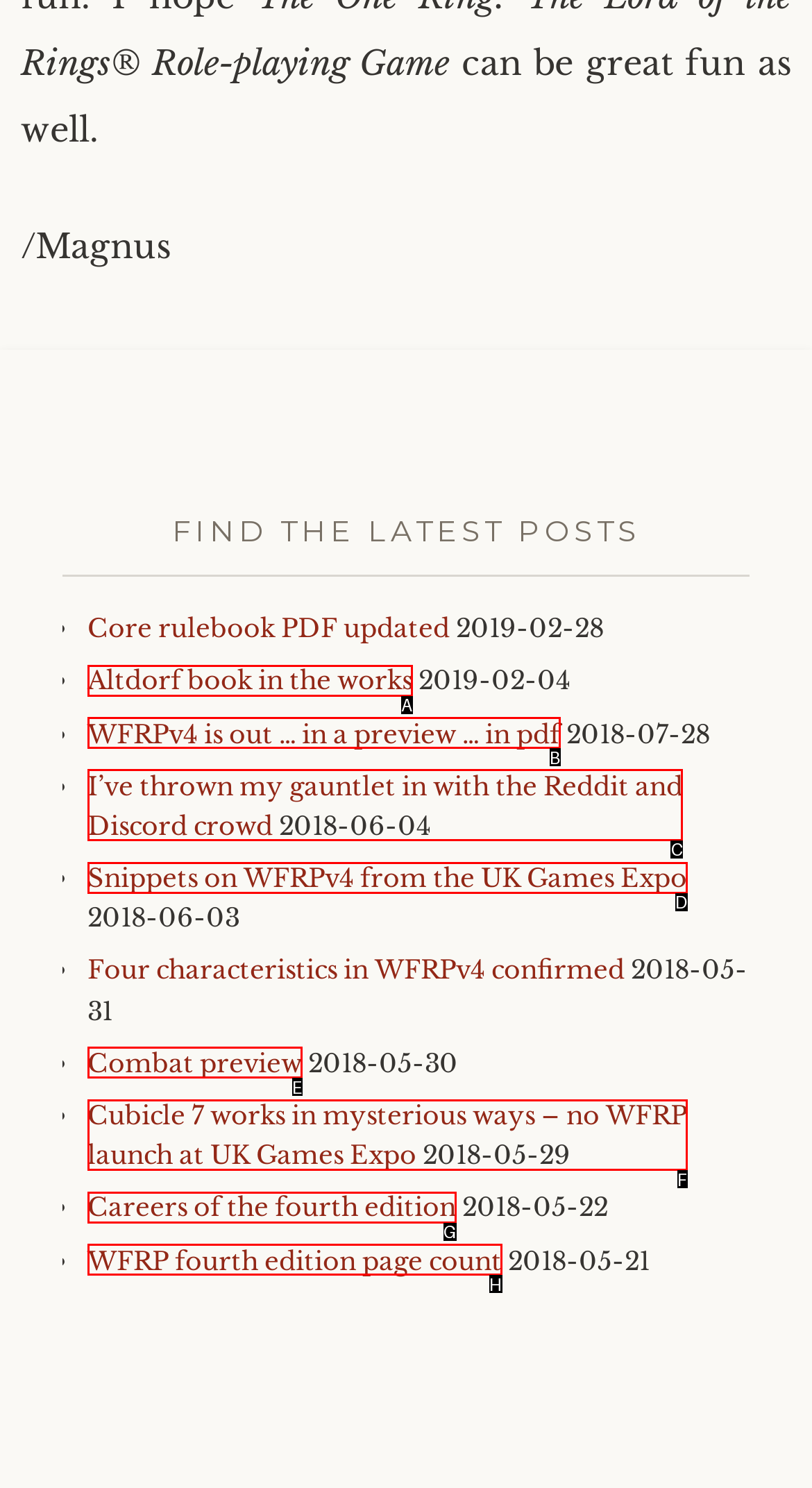Identify the letter of the UI element needed to carry out the task: Explore the post 'I’ve thrown my gauntlet in with the Reddit and Discord crowd'
Reply with the letter of the chosen option.

C